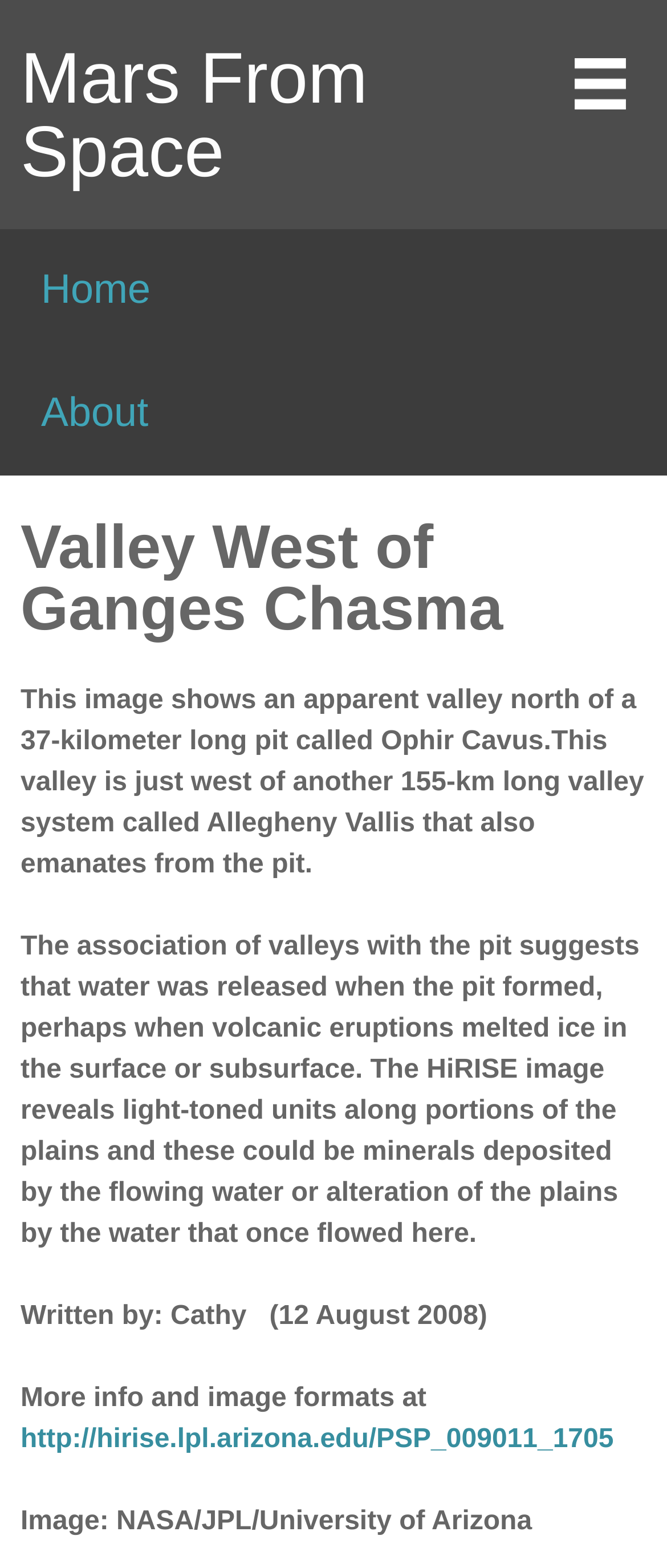Extract the primary heading text from the webpage.

Mars From Space